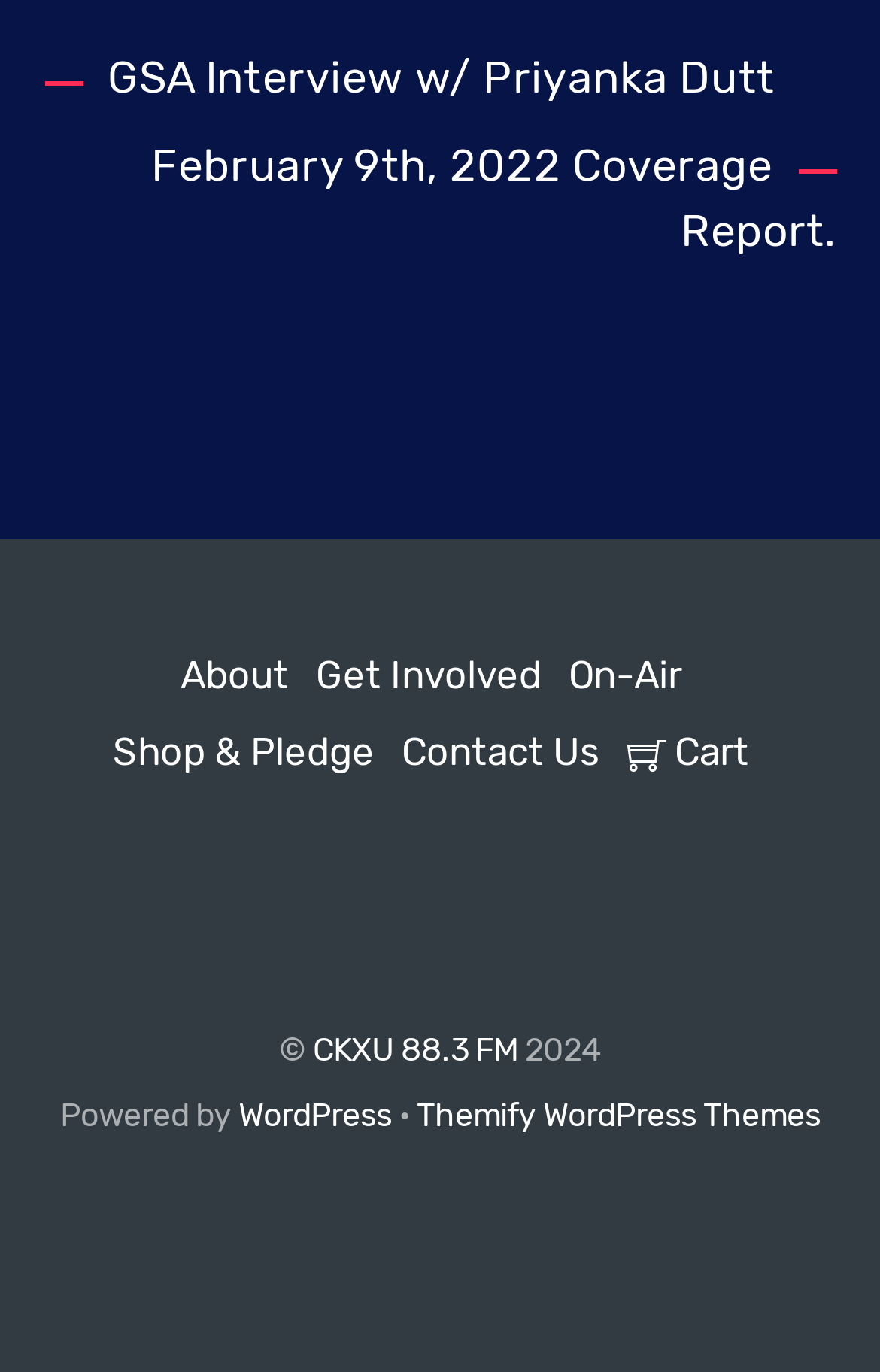Provide your answer in a single word or phrase: 
What is the name of the radio station?

CKXU 88.3 FM